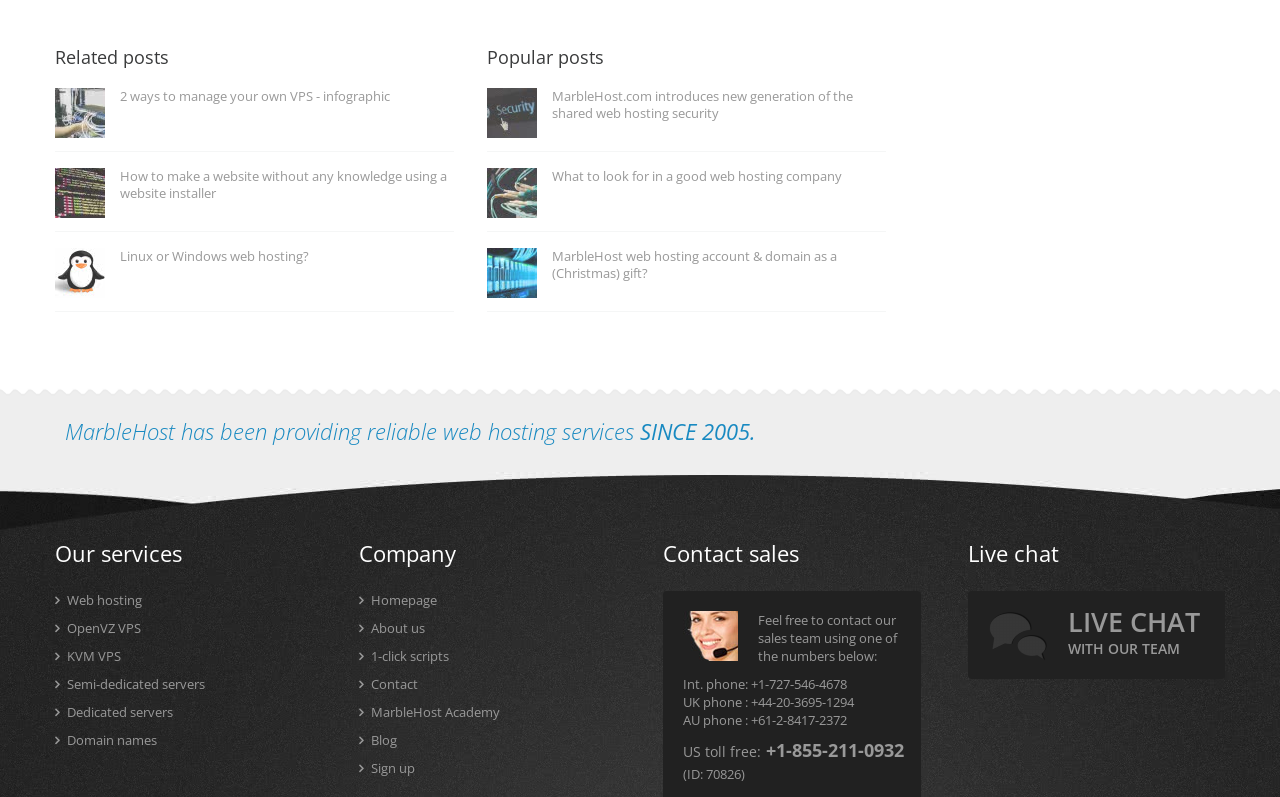What is the purpose of the 'Live chat' section?
Refer to the image and respond with a one-word or short-phrase answer.

To chat with the team